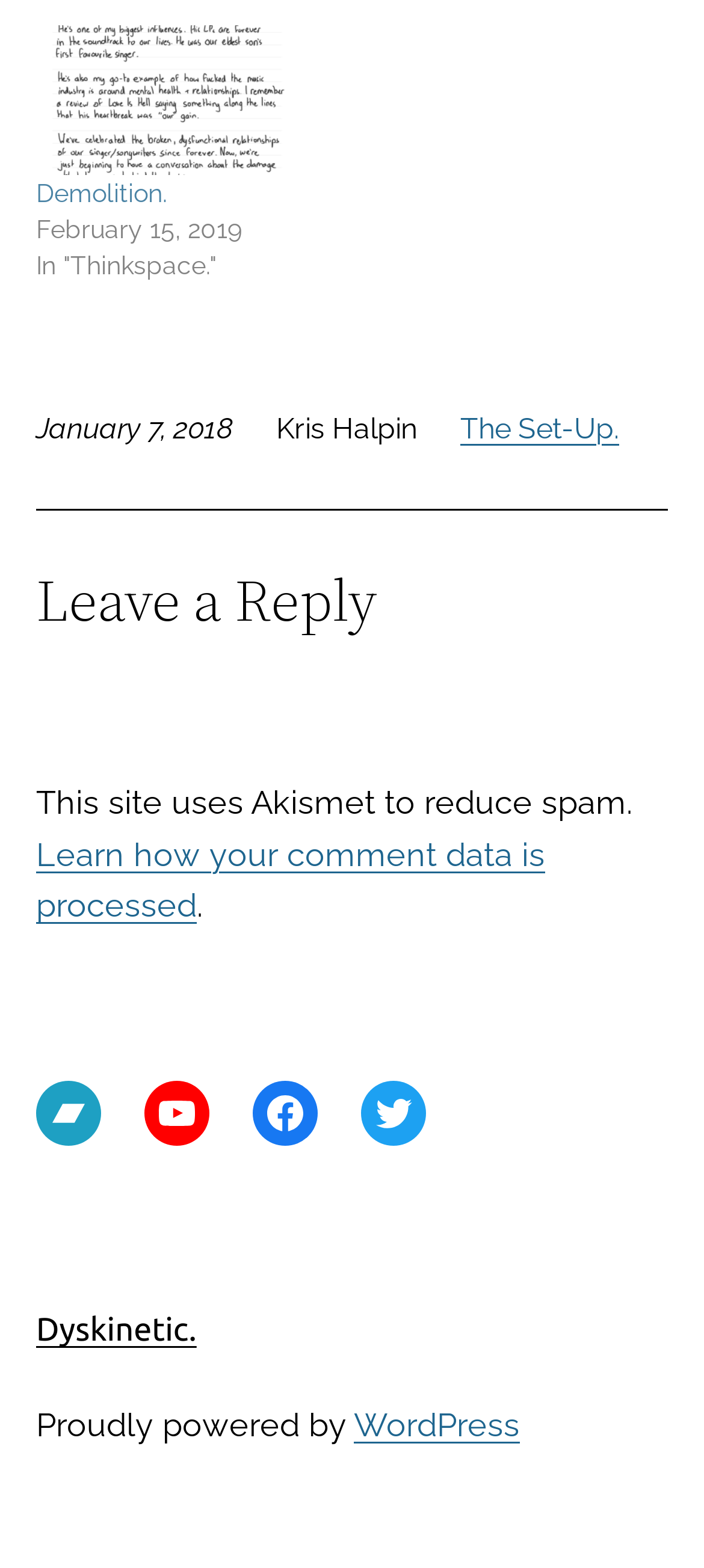Can you identify the bounding box coordinates of the clickable region needed to carry out this instruction: 'Go to Bandcamp'? The coordinates should be four float numbers within the range of 0 to 1, stated as [left, top, right, bottom].

[0.051, 0.69, 0.144, 0.731]